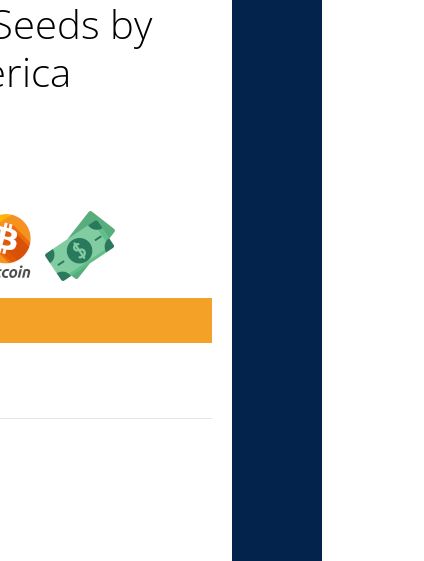Create an extensive and detailed description of the image.

The image showcases a promotional section for purchasing AK47 Feminized Seeds by Serious Seeds in America. Prominently displayed is the product title, which indicates that these seeds are available for quick online ordering with reliable shipping. Below the title, icons representing accepted payment methods, including cryptocurrency (Bitcoin) and traditional currency (cash), are depicted. Additionally, a vibrant orange "Buy Now" button stands out, inviting customers to make a purchase. This section emphasizes the ease and accessibility of acquiring high-quality cannabis seeds directly from the seller.